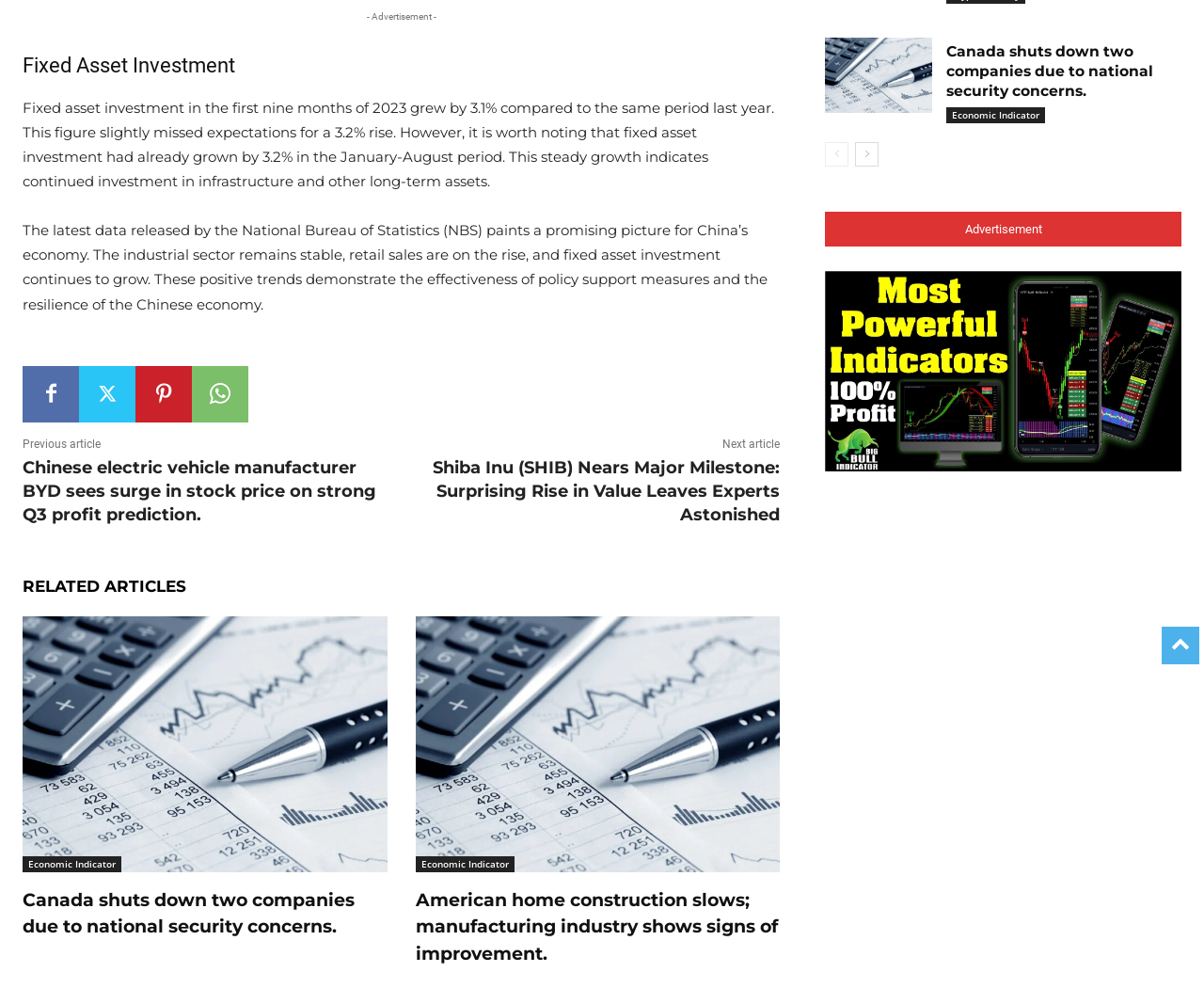Based on the element description Pinterest, identify the bounding box of the UI element in the given webpage screenshot. The coordinates should be in the format (top-left x, top-left y, bottom-right x, bottom-right y) and must be between 0 and 1.

[0.112, 0.364, 0.159, 0.42]